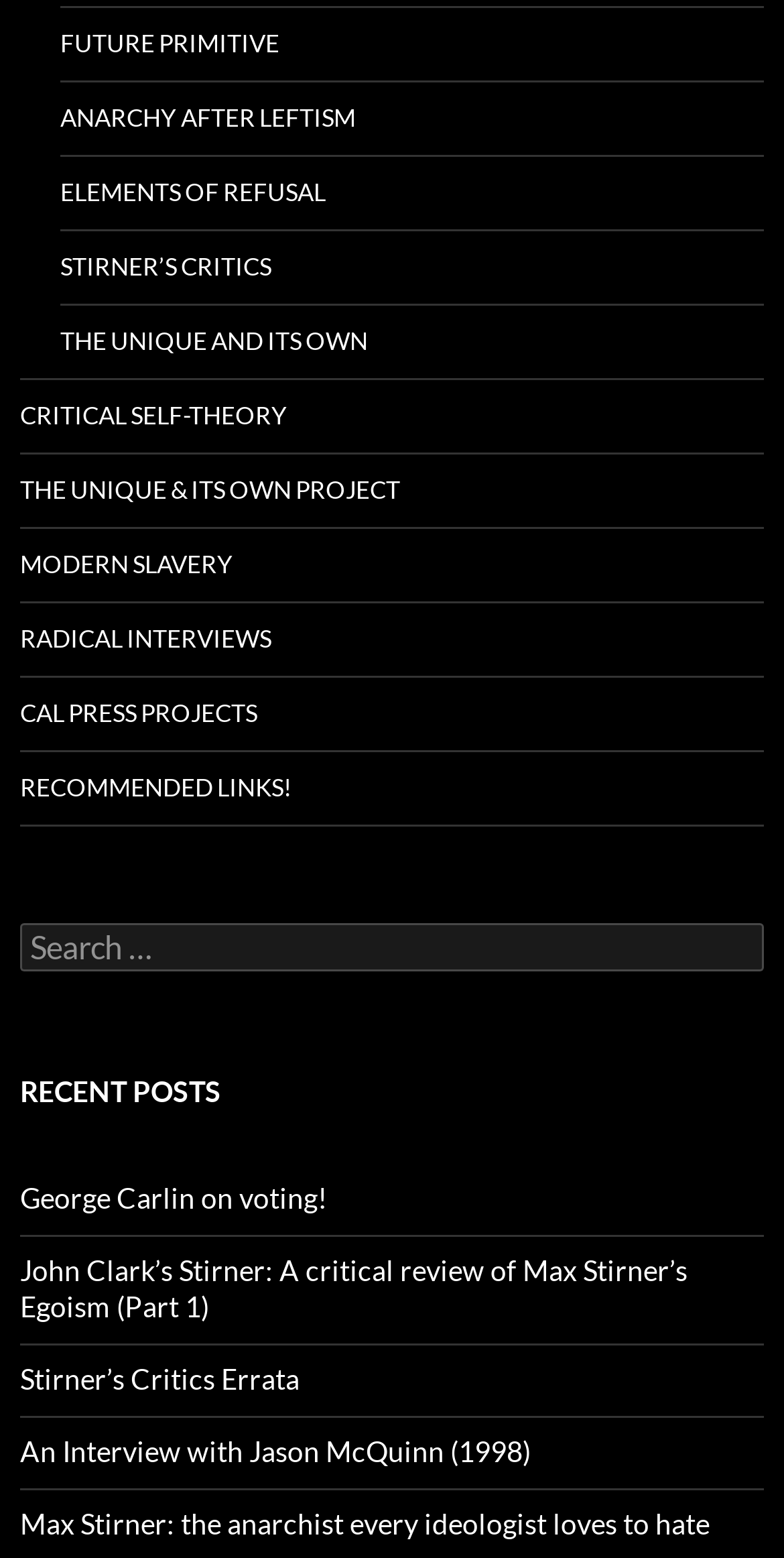Pinpoint the bounding box coordinates of the clickable element to carry out the following instruction: "Visit the FUTURE PRIMITIVE page."

[0.077, 0.005, 0.974, 0.052]